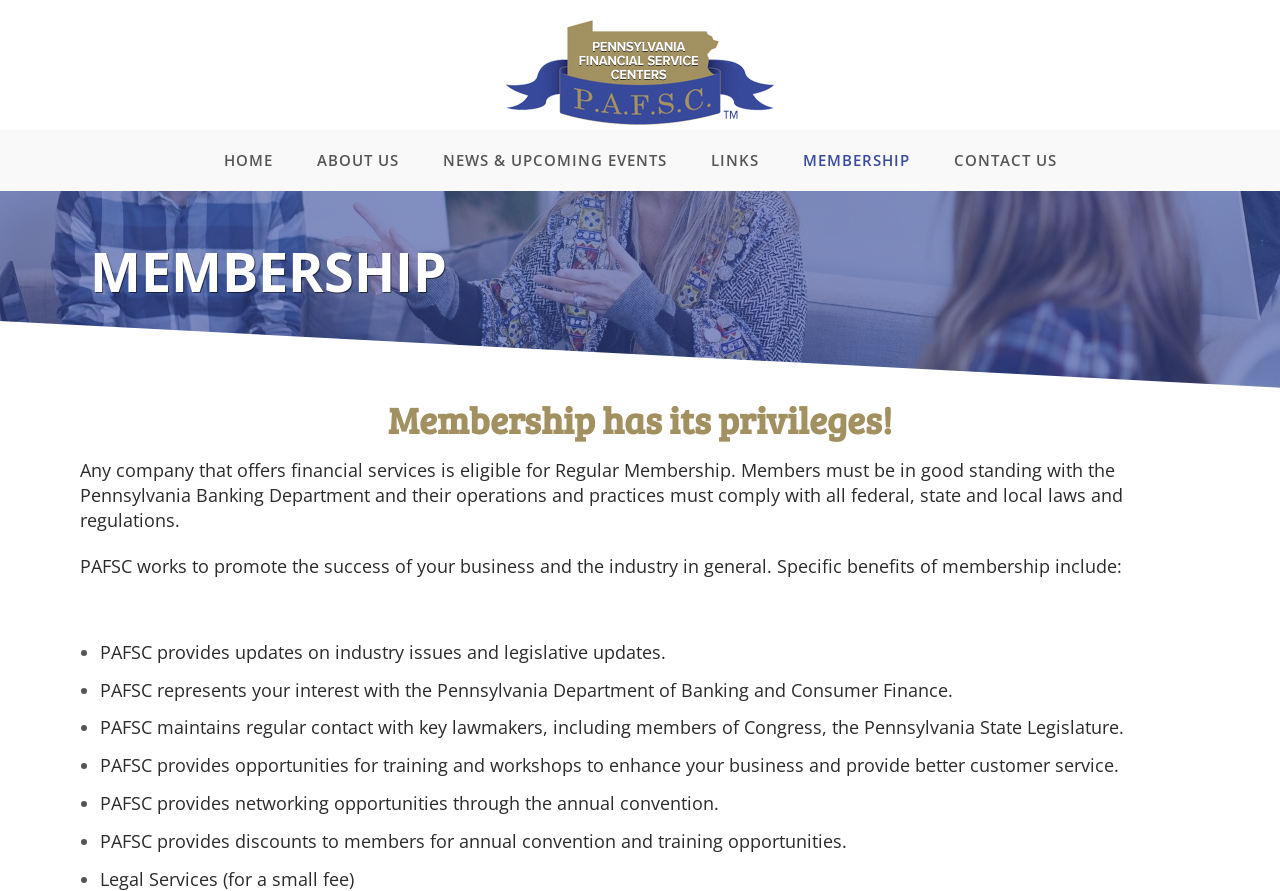Locate the UI element that matches the description Membership in the webpage screenshot. Return the bounding box coordinates in the format (top-left x, top-left y, bottom-right x, bottom-right y), with values ranging from 0 to 1.

[0.61, 0.146, 0.728, 0.214]